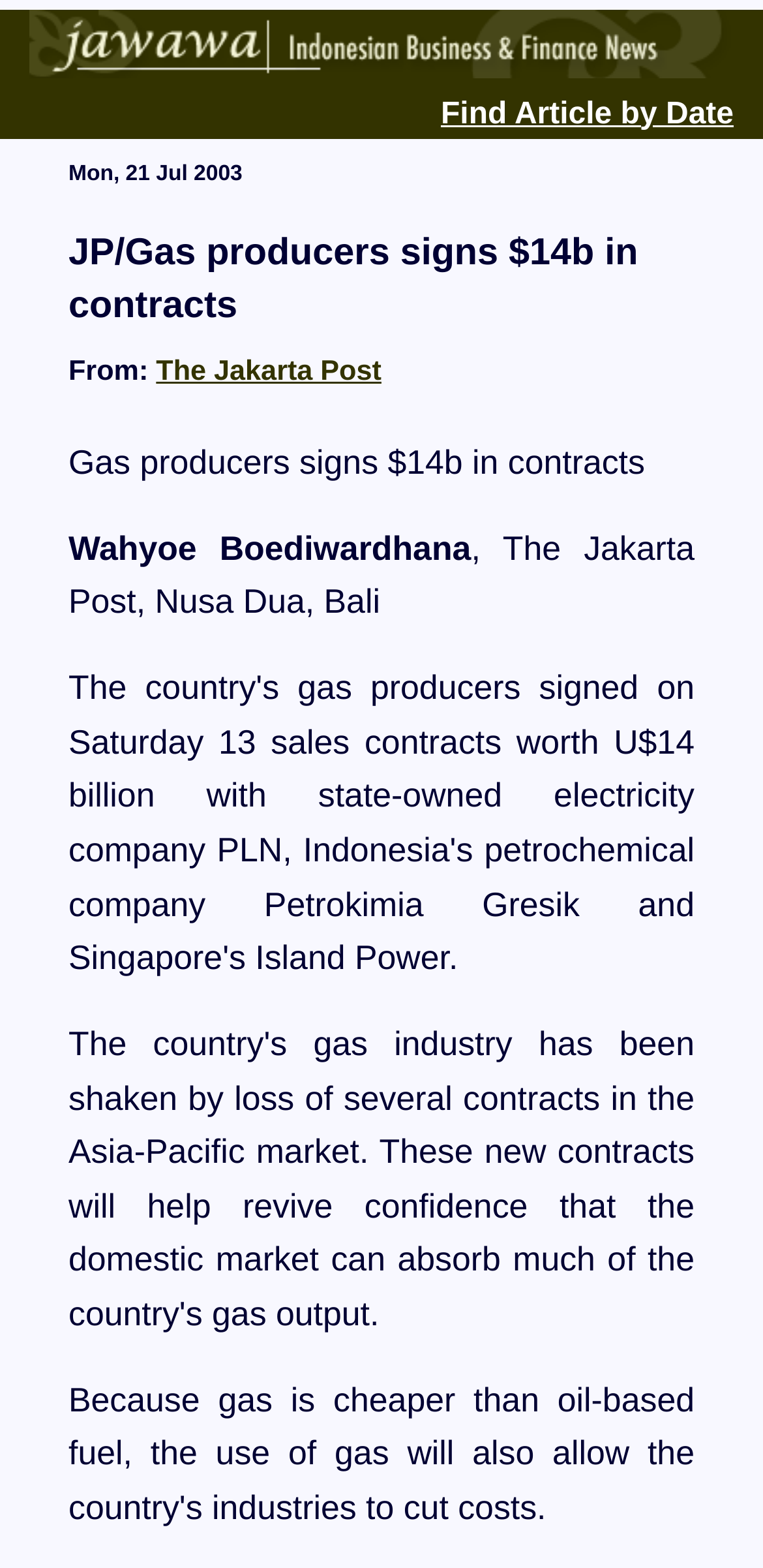Locate the bounding box of the UI element defined by this description: "Find Article by Date". The coordinates should be given as four float numbers between 0 and 1, formatted as [left, top, right, bottom].

[0.578, 0.05, 0.962, 0.088]